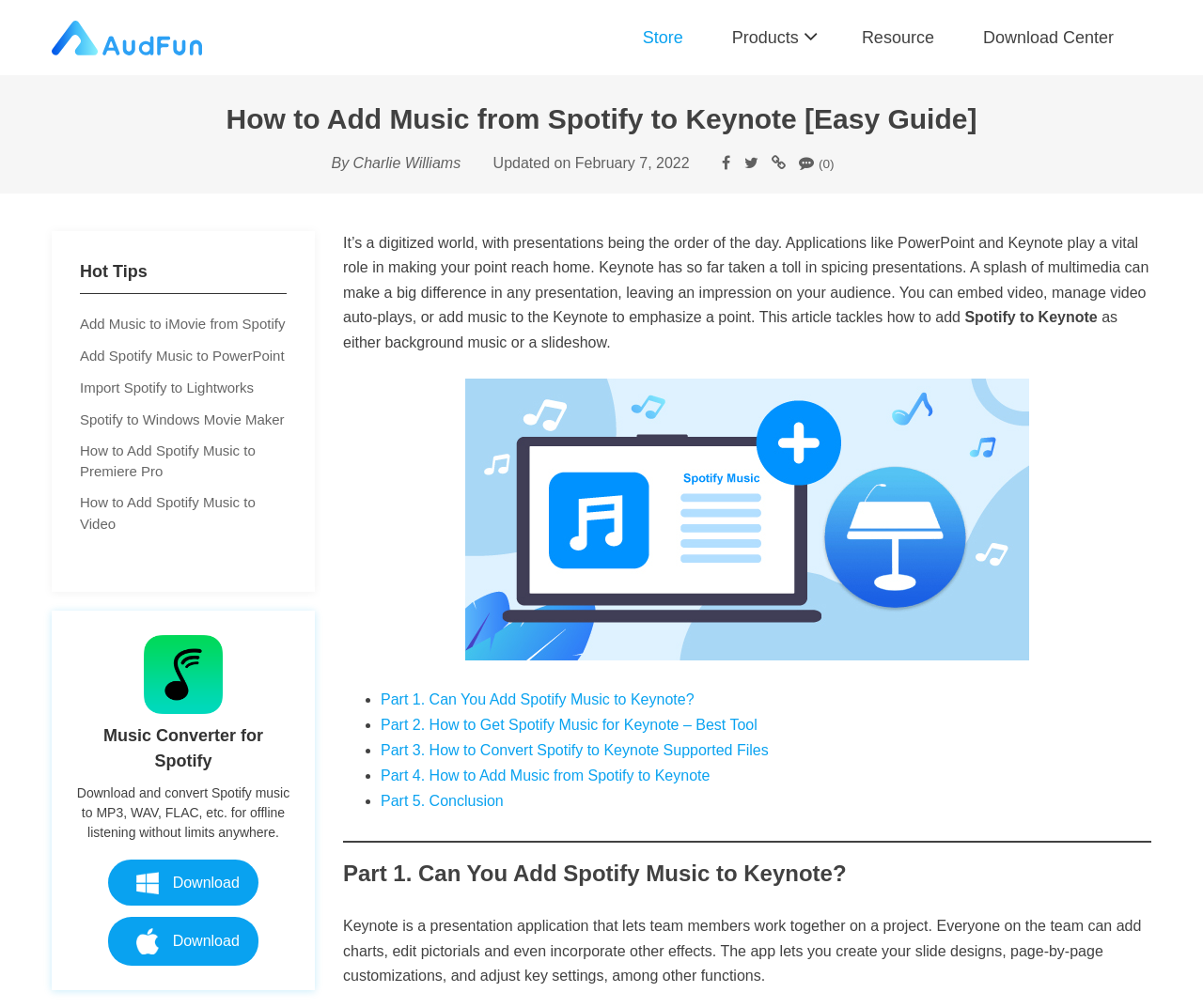Please identify the bounding box coordinates of the element's region that should be clicked to execute the following instruction: "Click on the 'Download' button". The bounding box coordinates must be four float numbers between 0 and 1, i.e., [left, top, right, bottom].

[0.09, 0.853, 0.215, 0.898]